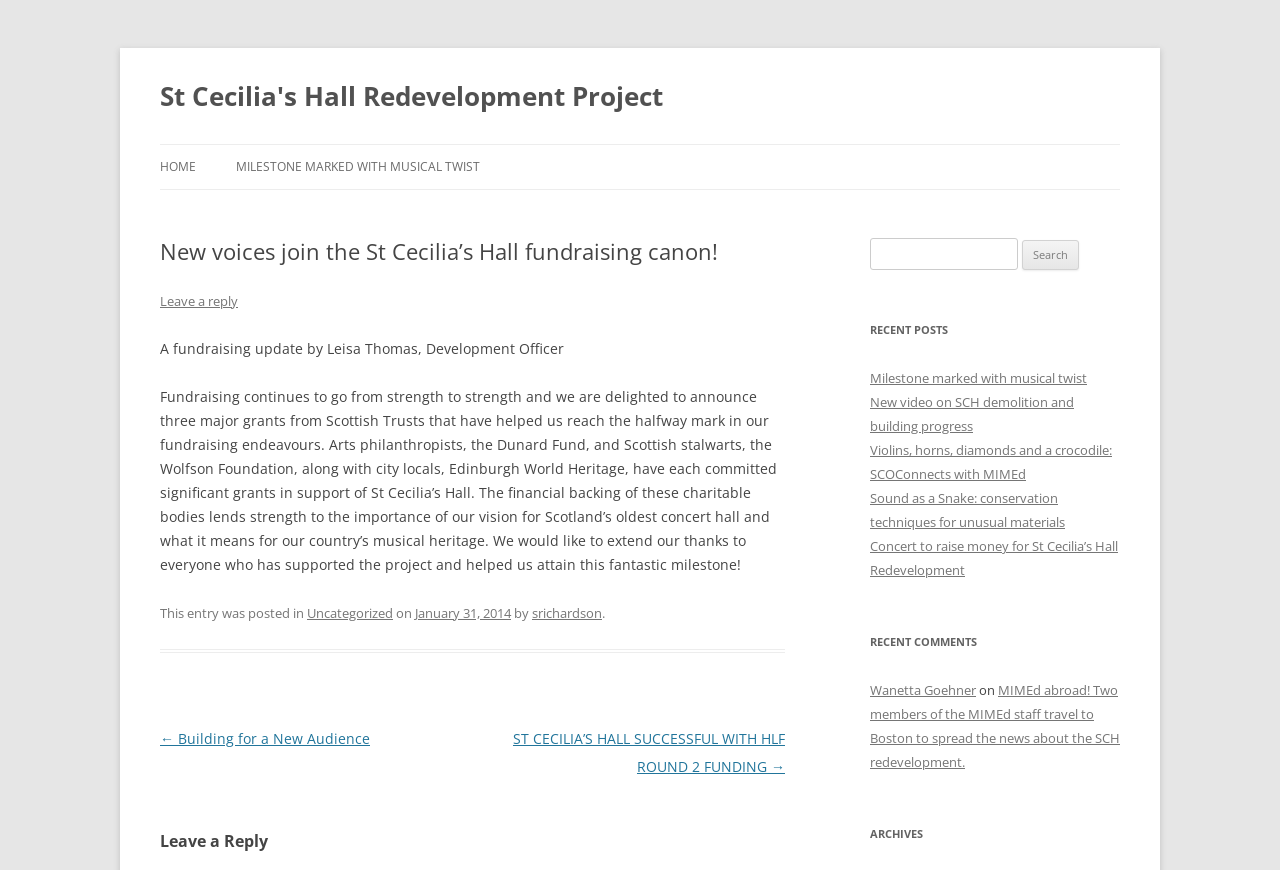Please examine the image and provide a detailed answer to the question: What is the name of the Development Officer who wrote the fundraising update?

The article is written by Leisa Thomas, who is the Development Officer, and she provides an update on the fundraising progress of St Cecilia’s Hall.